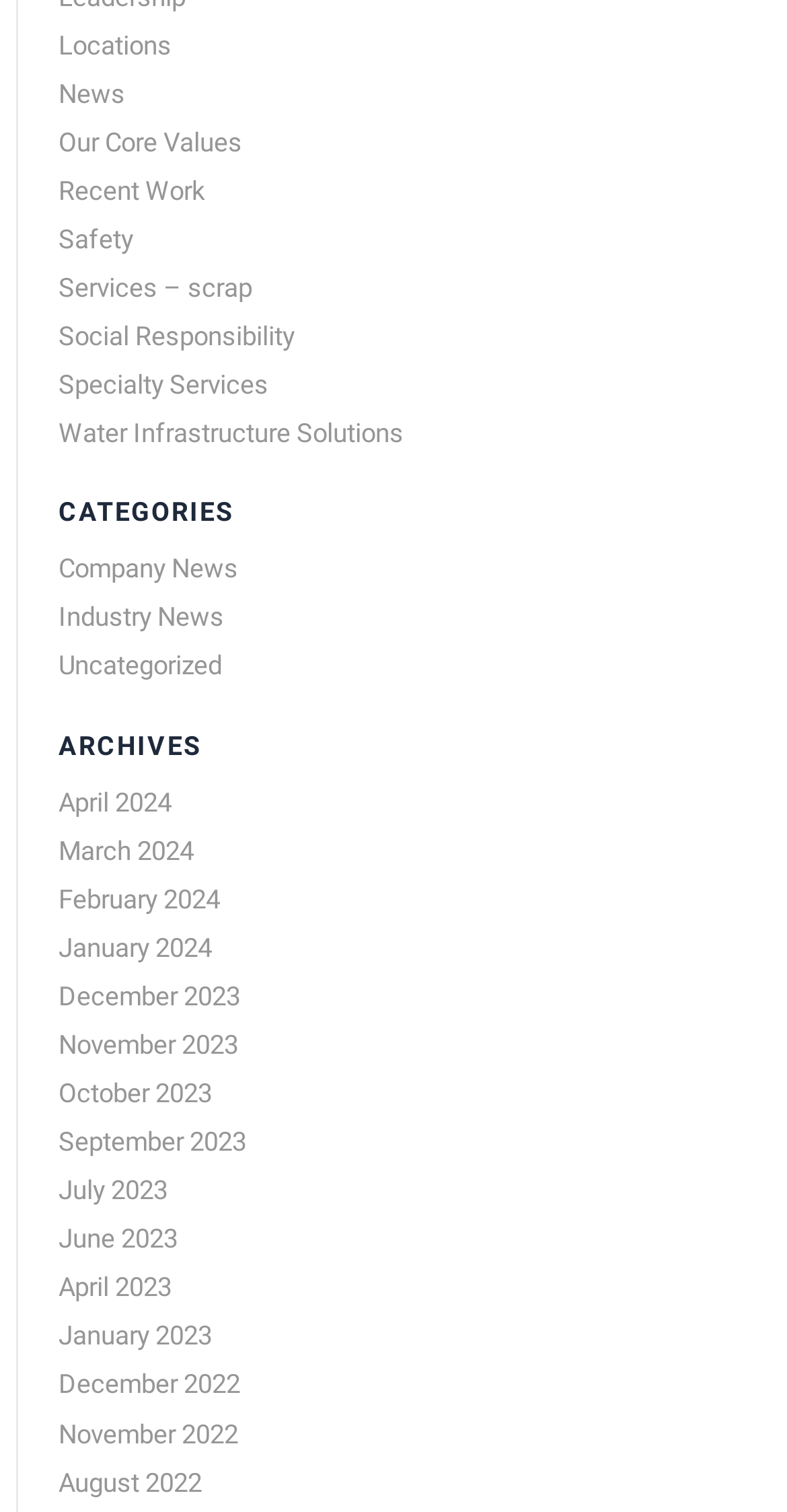Give a succinct answer to this question in a single word or phrase: 
How many links are there under the 'Services' category?

2